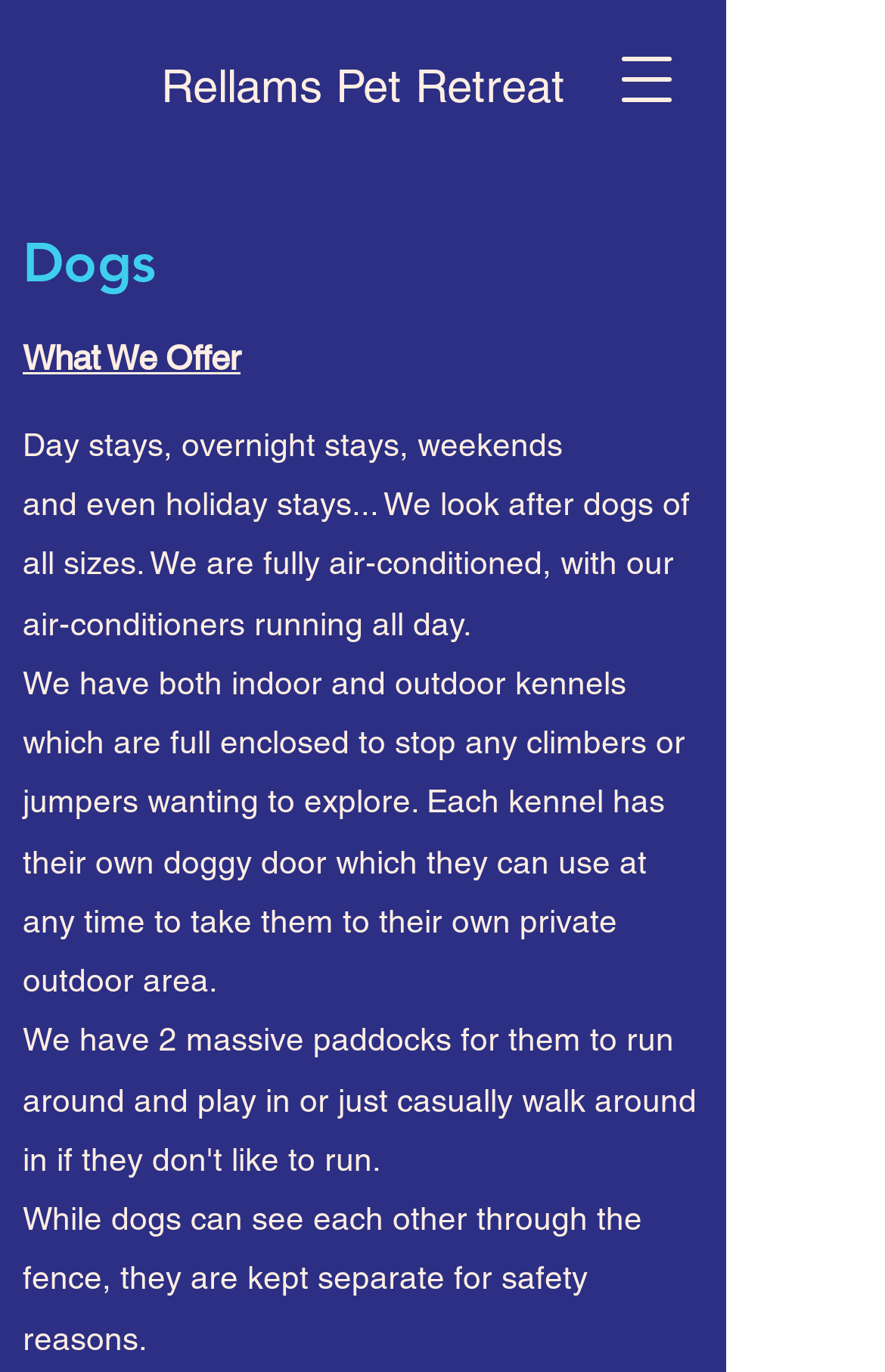Please specify the bounding box coordinates in the format (top-left x, top-left y, bottom-right x, bottom-right y), with all values as floating point numbers between 0 and 1. Identify the bounding box of the UI element described by: Rellams Pet Retreat

[0.182, 0.043, 0.638, 0.083]